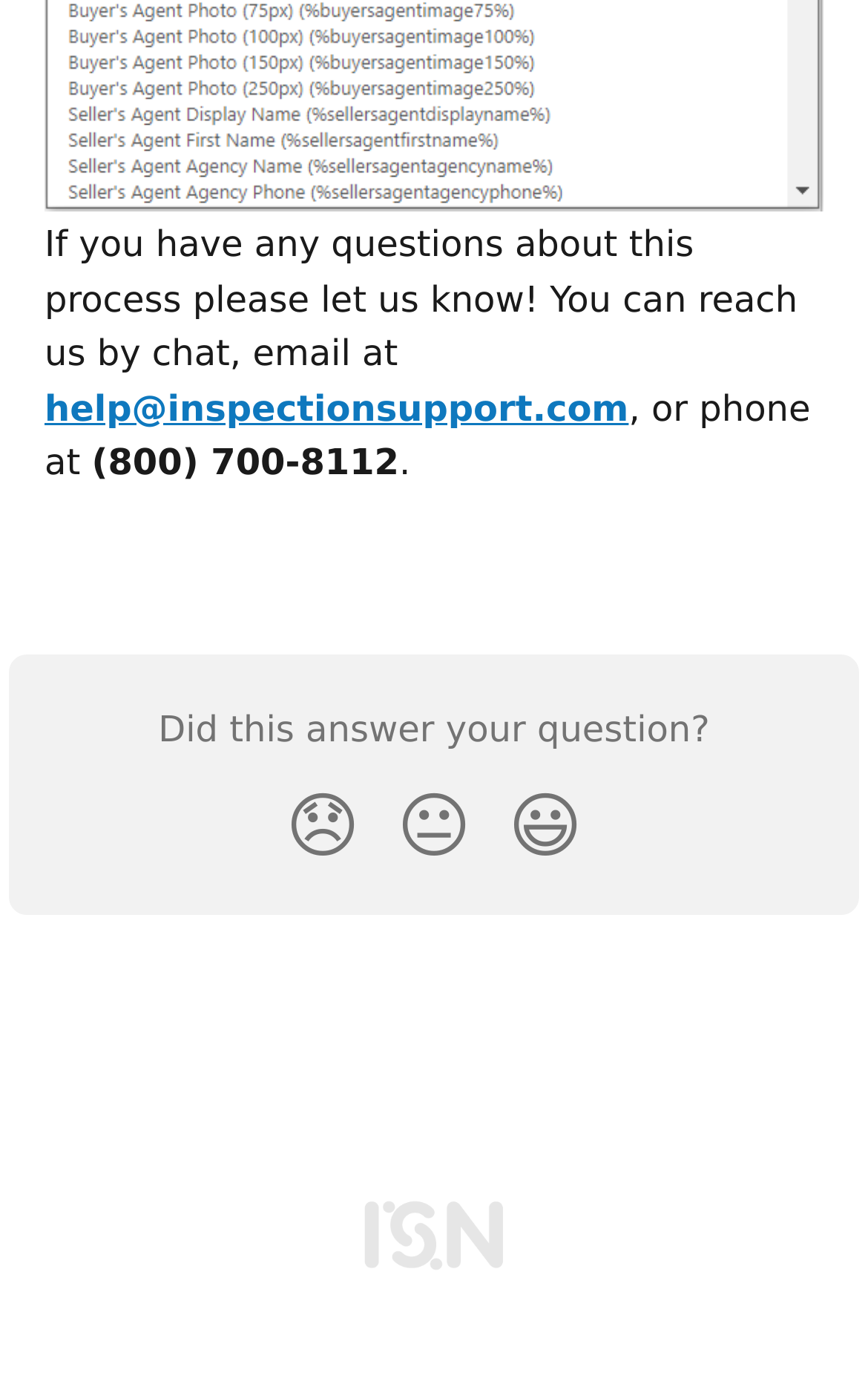Answer the following query concisely with a single word or phrase:
What is the email address to contact for questions?

help@inspectionsupport.com